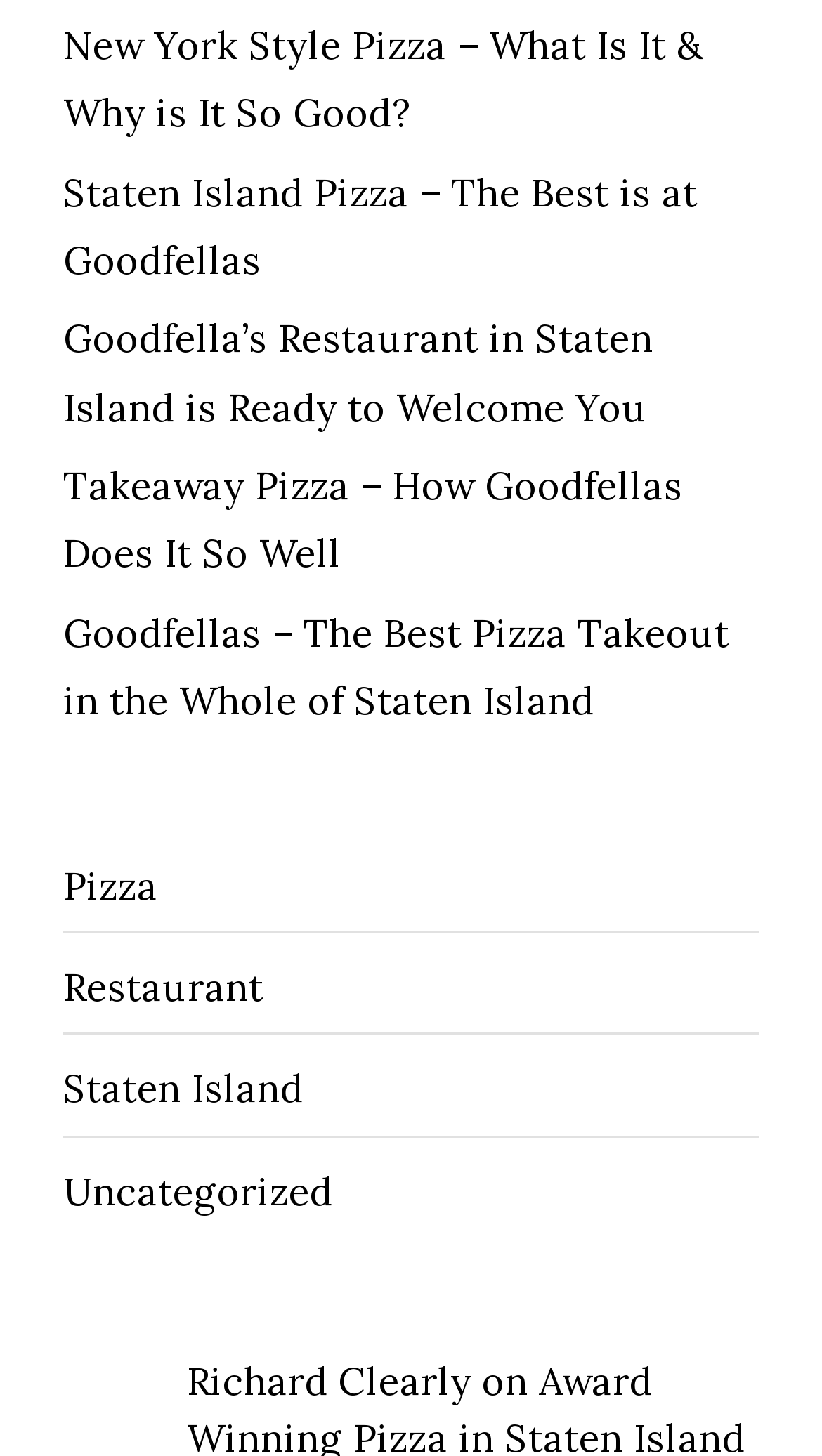How many links are there on the webpage?
Analyze the image and deliver a detailed answer to the question.

There are 9 links on the webpage, as identified by the link elements with IDs ranging from 627 to 635.